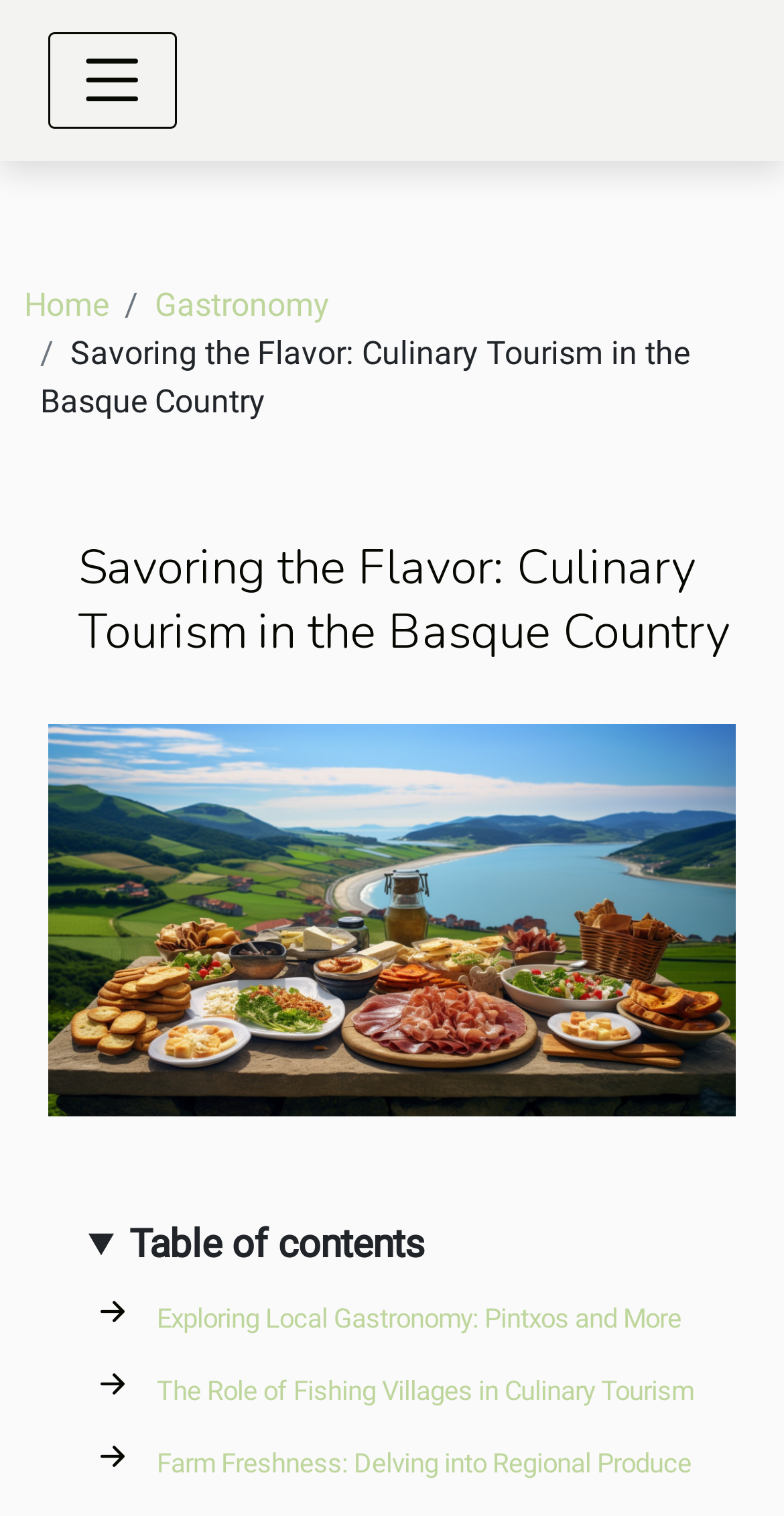Please give a succinct answer to the question in one word or phrase:
What is the topic of the first link in the table of contents?

Pintxos and More